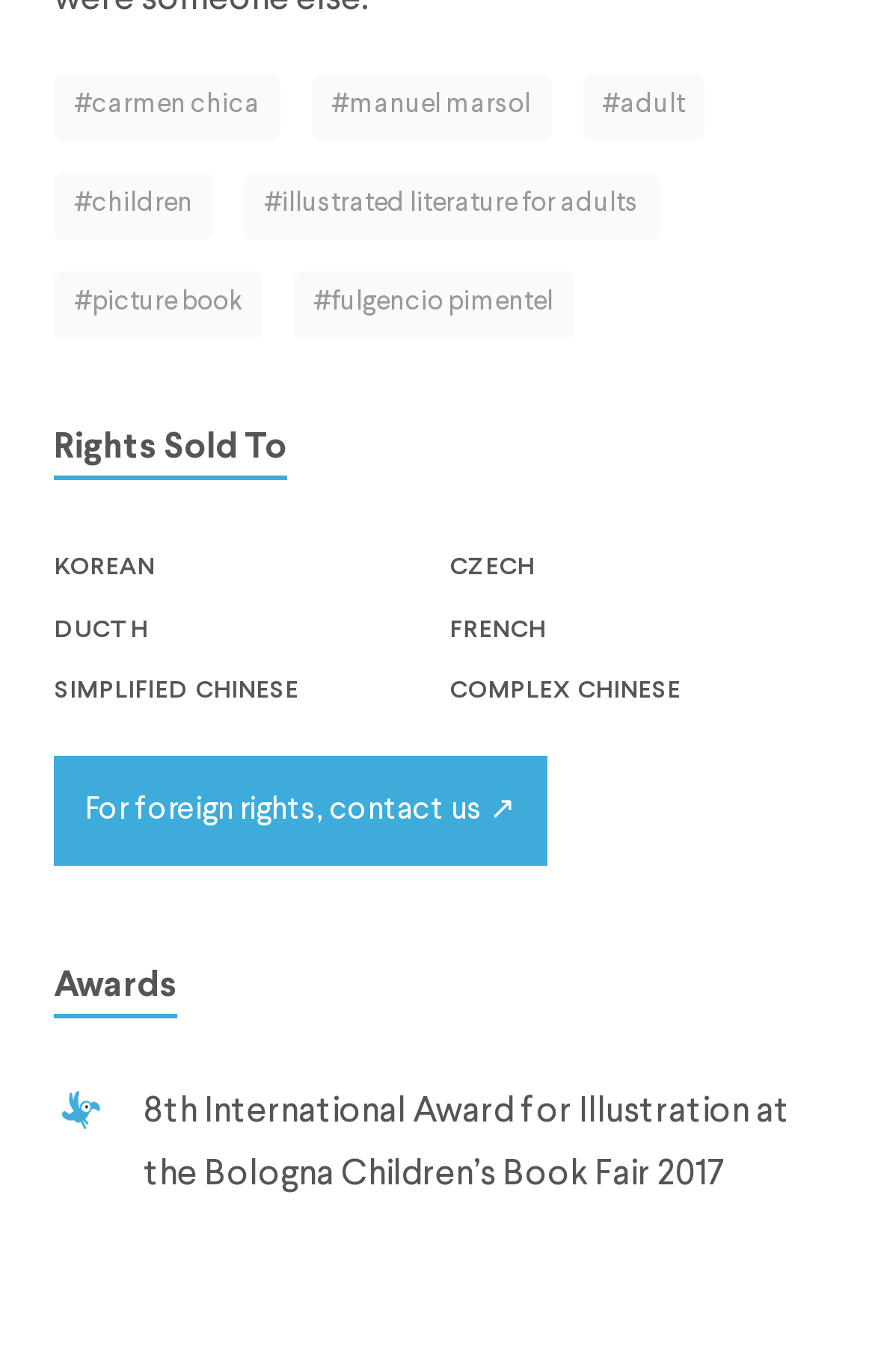Determine the coordinates of the bounding box that should be clicked to complete the instruction: "Check 'Awards'". The coordinates should be represented by four float numbers between 0 and 1: [left, top, right, bottom].

[0.062, 0.699, 0.203, 0.742]